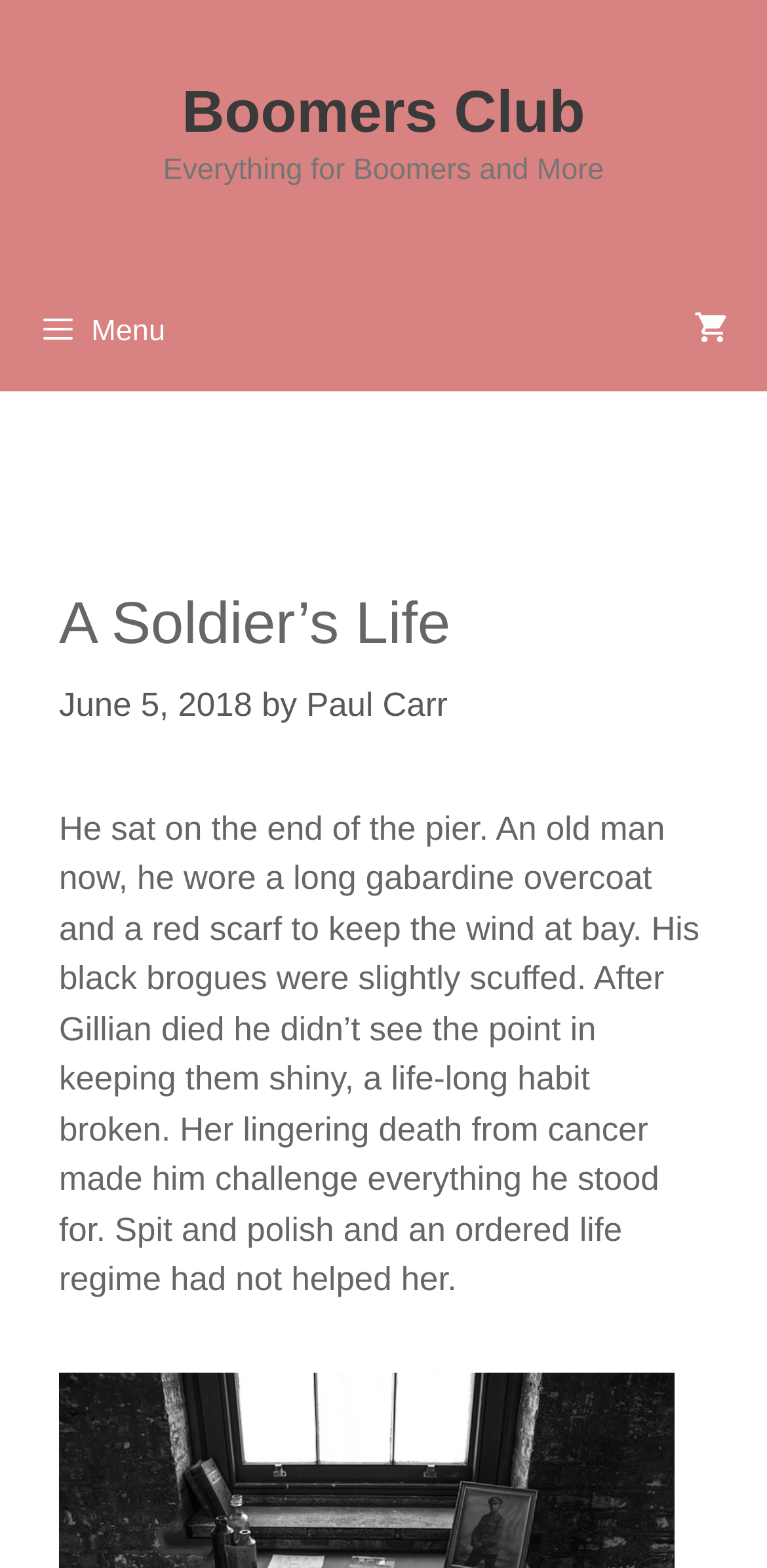What is the name of the author of the article?
Using the visual information, respond with a single word or phrase.

Paul Carr